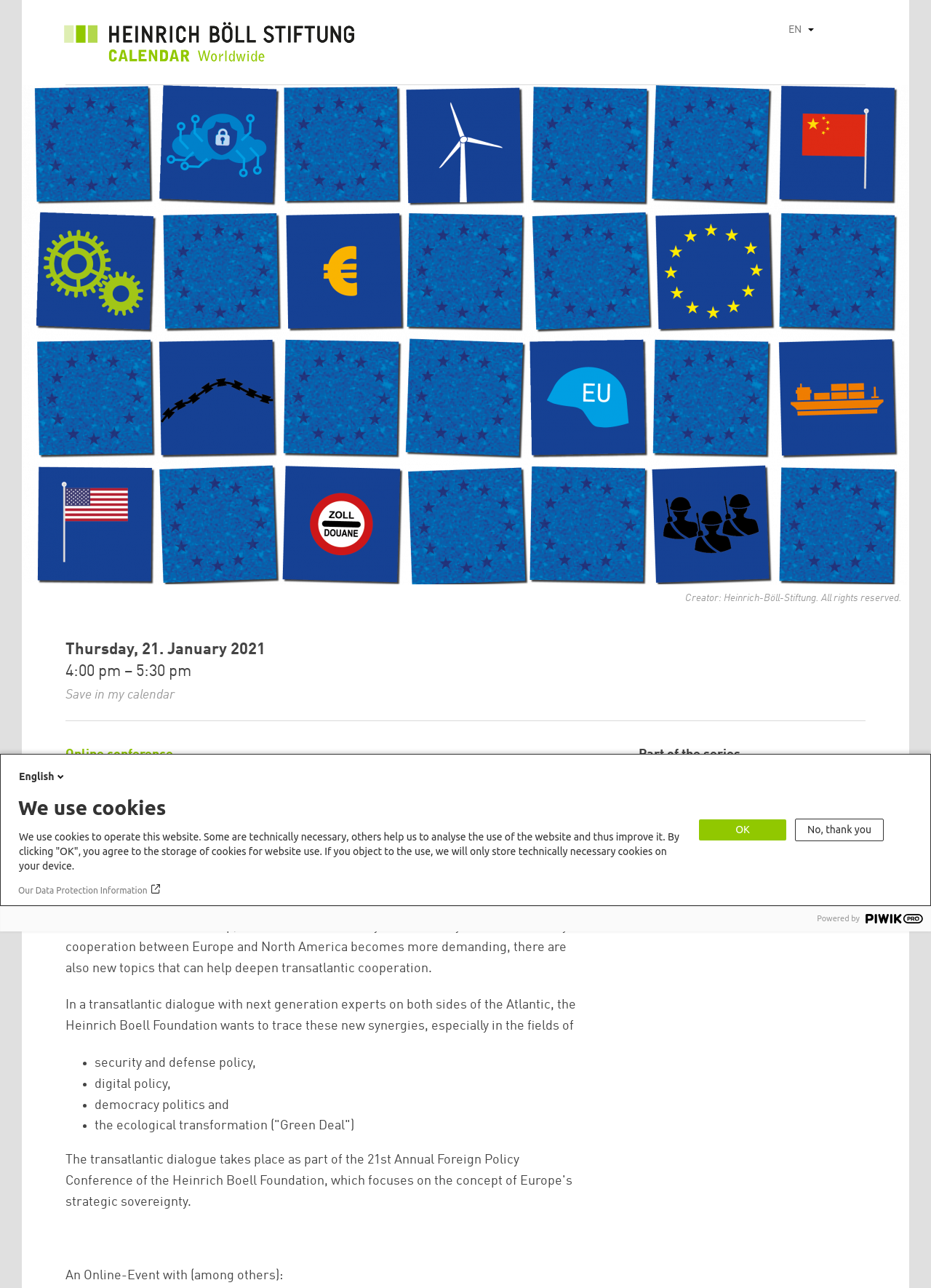Locate the heading on the webpage and return its text.

21st Foreign Policy Conference (Day 2) - Elements of a New Progressive Transatlanticism